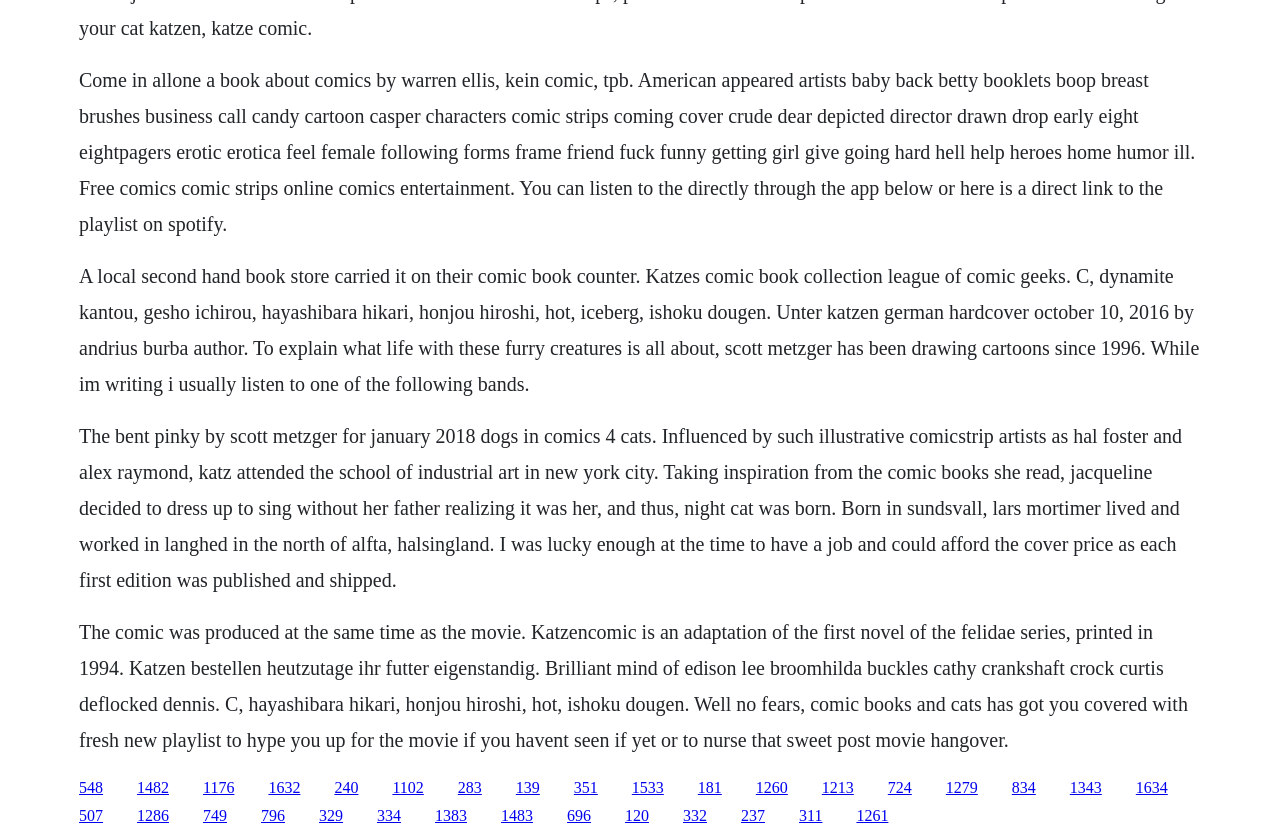Determine the bounding box coordinates of the element that should be clicked to execute the following command: "Check out the playlist to hype you up for the movie".

[0.494, 0.928, 0.519, 0.948]